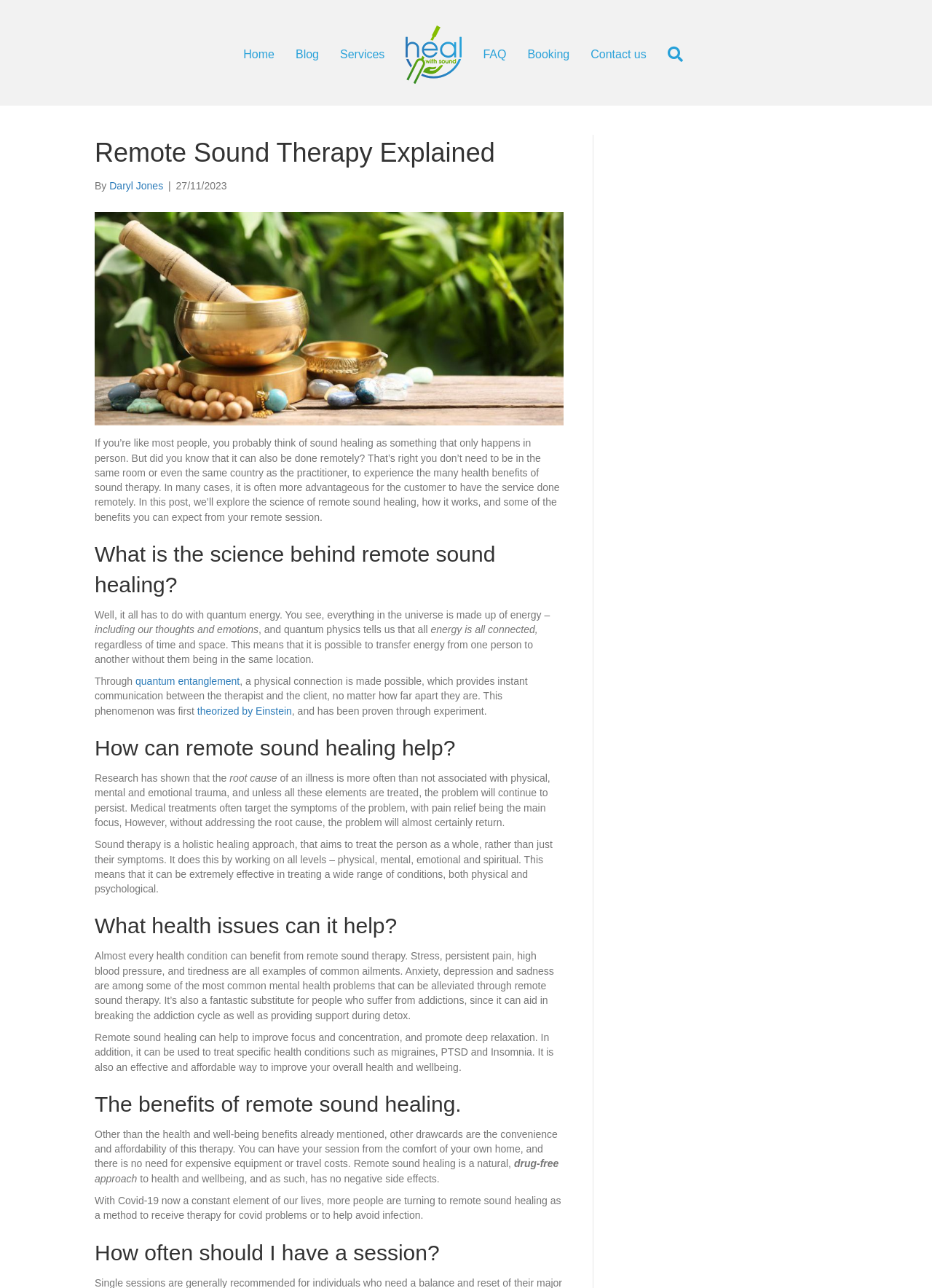Please identify the coordinates of the bounding box that should be clicked to fulfill this instruction: "Enter your comment".

None